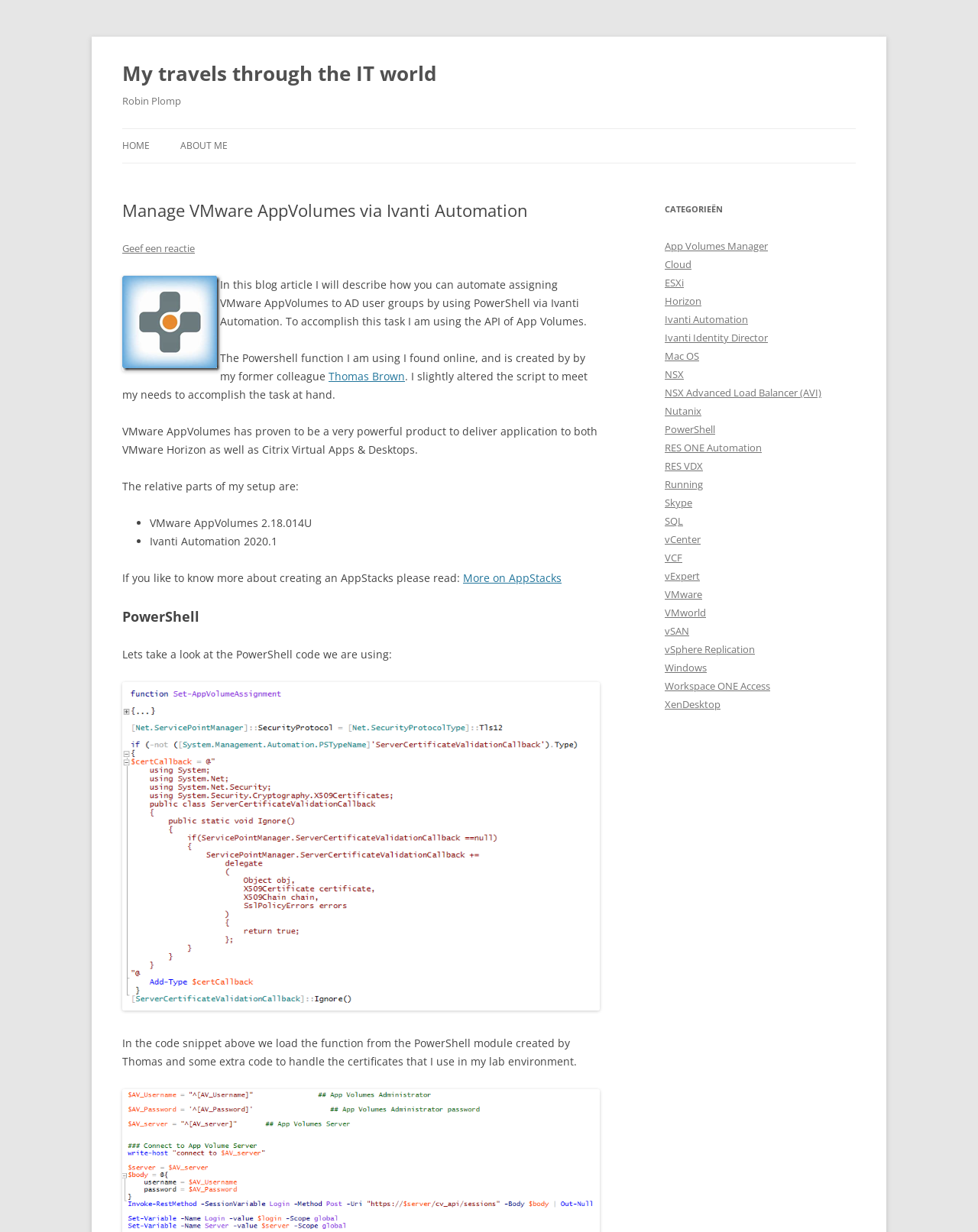Please specify the bounding box coordinates of the clickable section necessary to execute the following command: "View the author's profile".

None